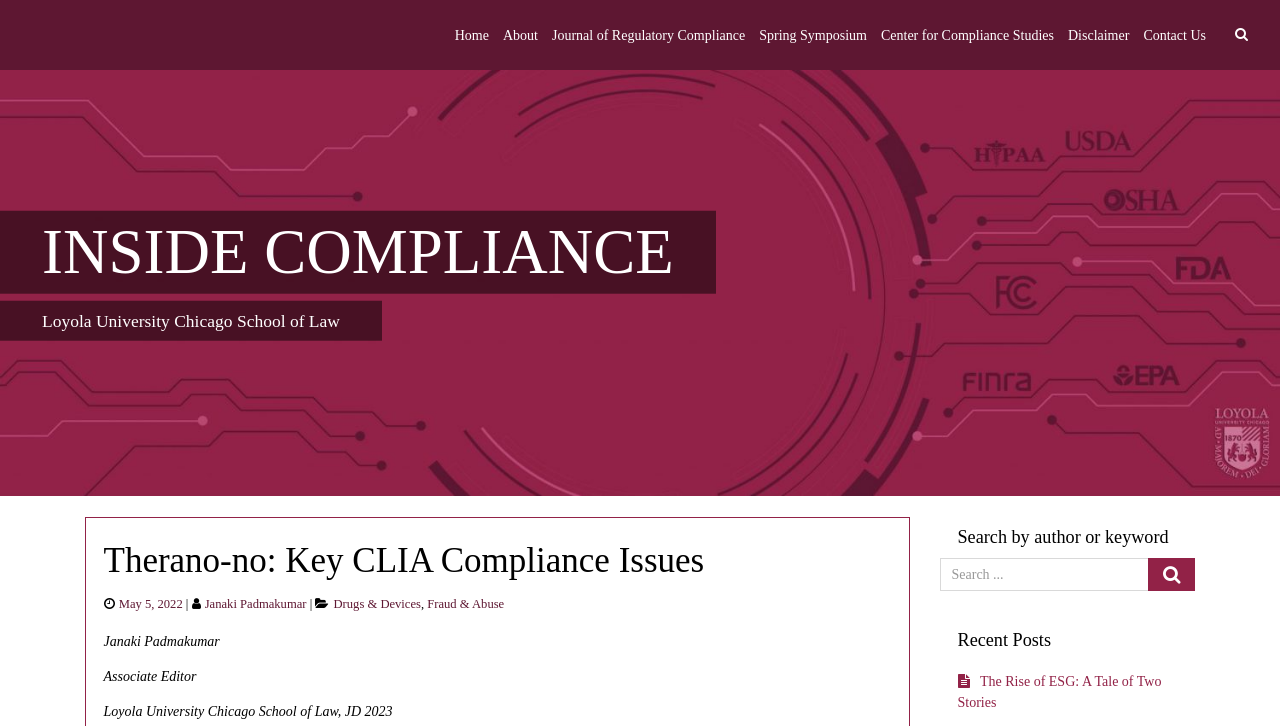Based on the element description: "aria-label="search"", identify the UI element and provide its bounding box coordinates. Use four float numbers between 0 and 1, [left, top, right, bottom].

[0.95, 0.027, 0.989, 0.07]